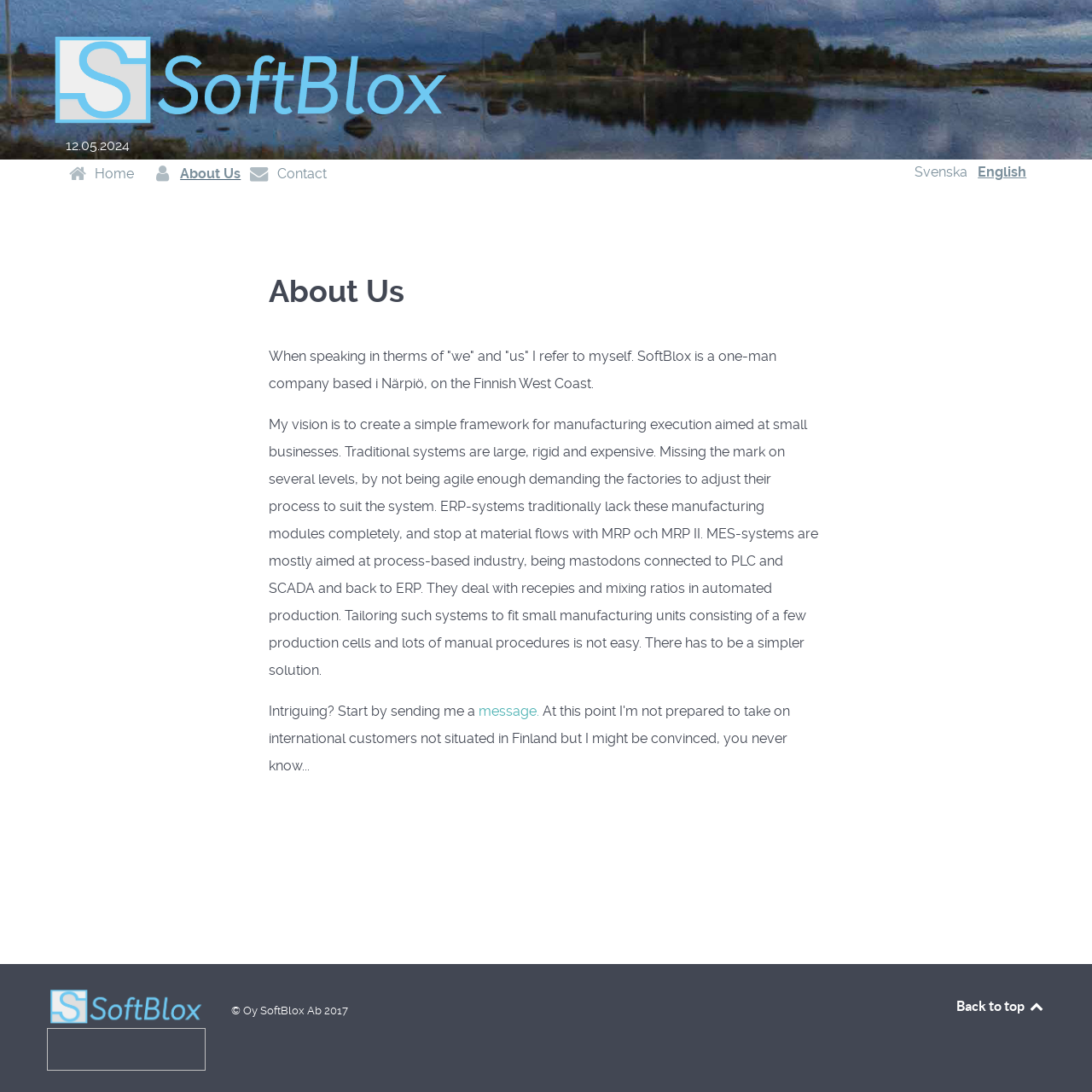What is the vision of the company?
Based on the image, give a concise answer in the form of a single word or short phrase.

To create a simple framework for manufacturing execution